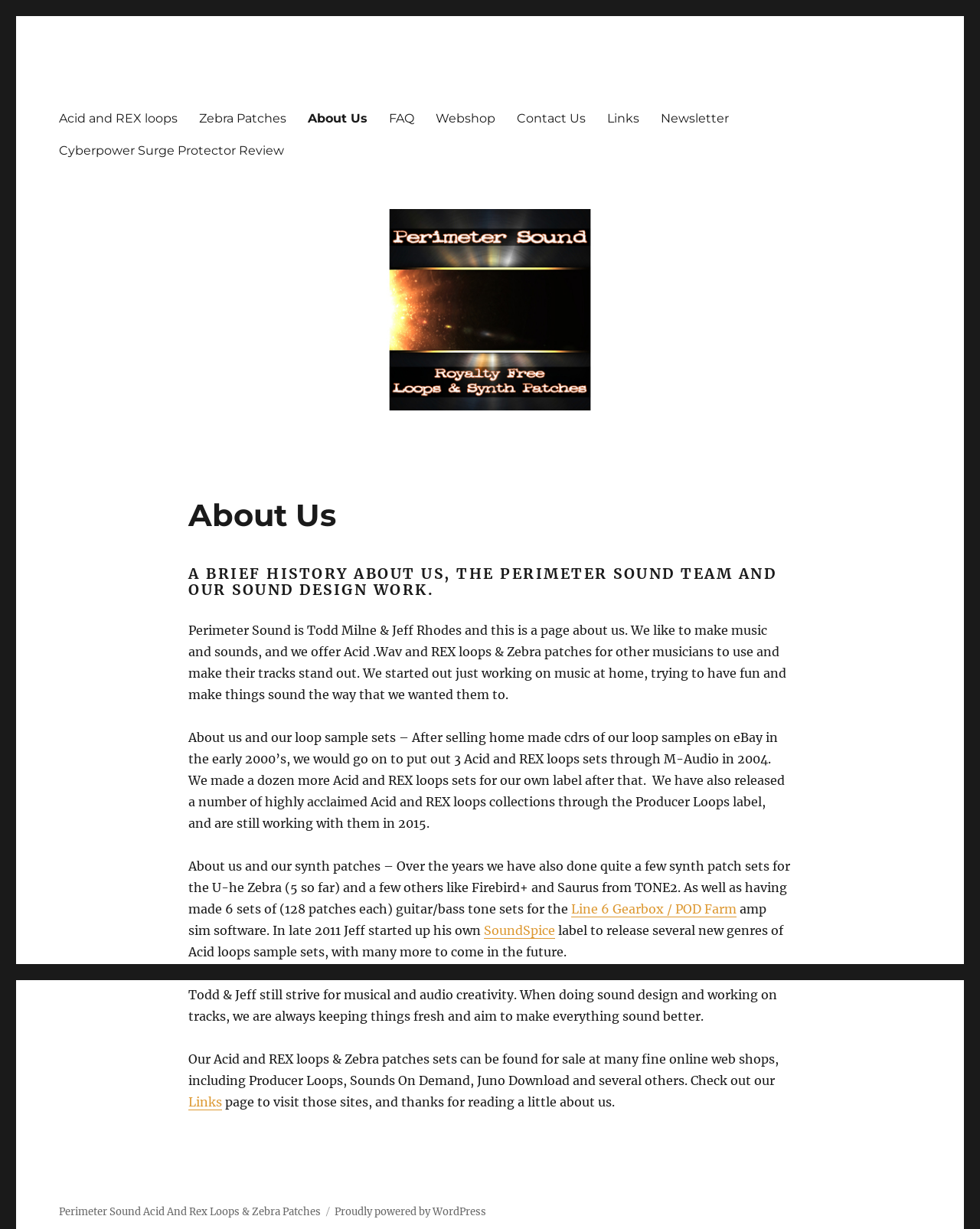Produce an extensive caption that describes everything on the webpage.

The webpage is about Perimeter Sound, a team consisting of Todd Milne and Jeff Rhodes, who specialize in sound design work. At the top of the page, there is a navigation menu with links to various sections, including "Acid and REX loops", "Zebra Patches", "About Us", "FAQ", "Webshop", "Contact Us", "Links", and "Newsletter". 

Below the navigation menu, there is a large header with the title "About Us" and a brief description of the team's history and work. The main content of the page is divided into several sections, each describing a different aspect of Perimeter Sound's work. 

The first section provides an introduction to the team, mentioning that they like to make music and sounds, and offer Acid.Wav and REX loops & Zebra patches for other musicians. The section also describes how they started out working on music at home and eventually began selling their loop samples on eBay.

The next section discusses their loop sample sets, including their early work with M-Audio and their later releases through their own label and the Producer Loops label. 

The following section focuses on their synth patches, including their work on U-he Zebra and other software. 

The page also mentions Jeff's own label, SoundSpice, which was started in 2011 to release new genres of Acid loops sample sets. 

The final section of the page describes the team's ongoing efforts to strive for musical and audio creativity, and mentions that their Acid and REX loops & Zebra patches sets can be found for sale at various online web shops. There is also a link to their "Links" page, where visitors can find links to these web shops.